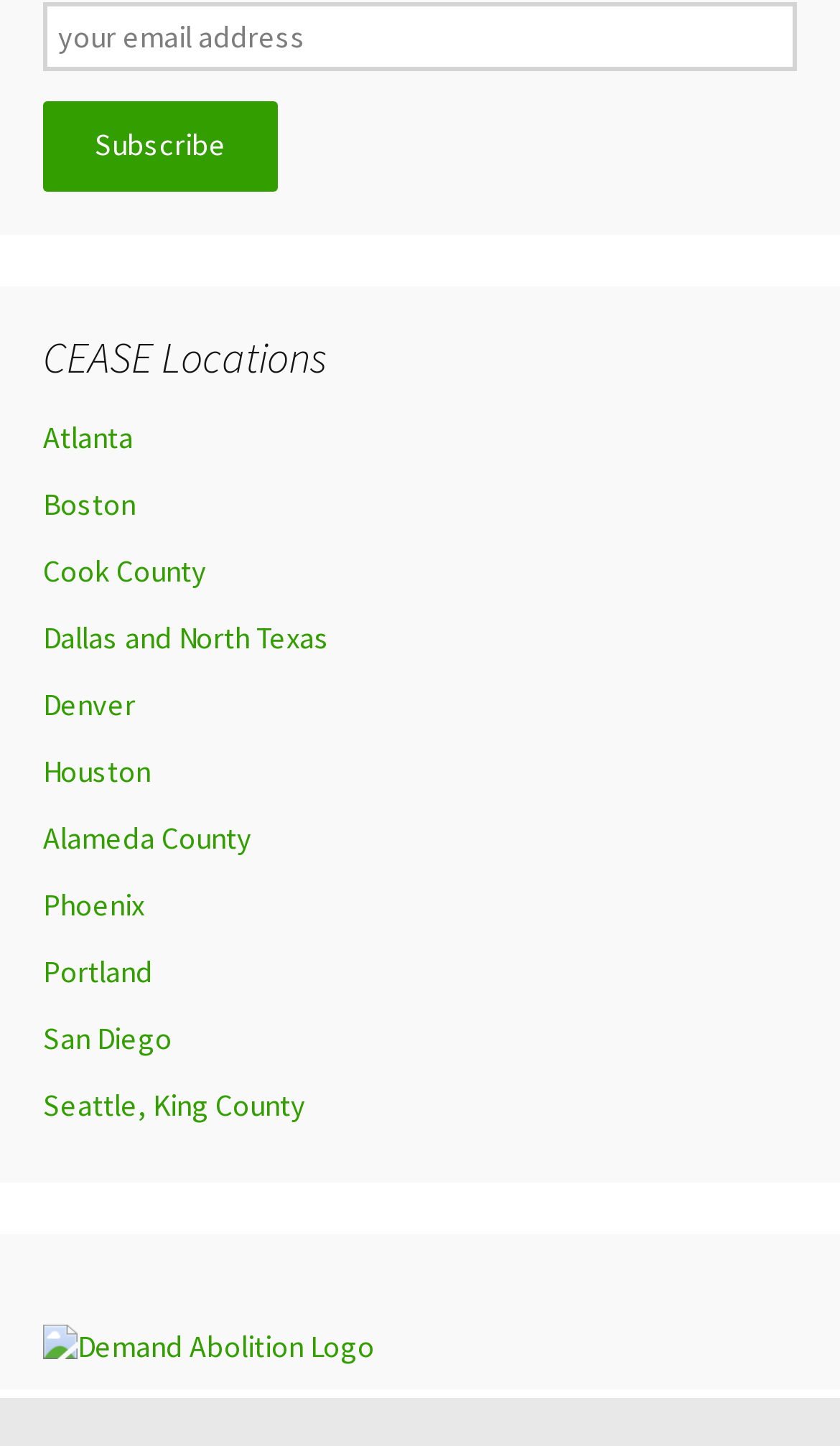How many locations are listed on the webpage?
Look at the image and provide a short answer using one word or a phrase.

12